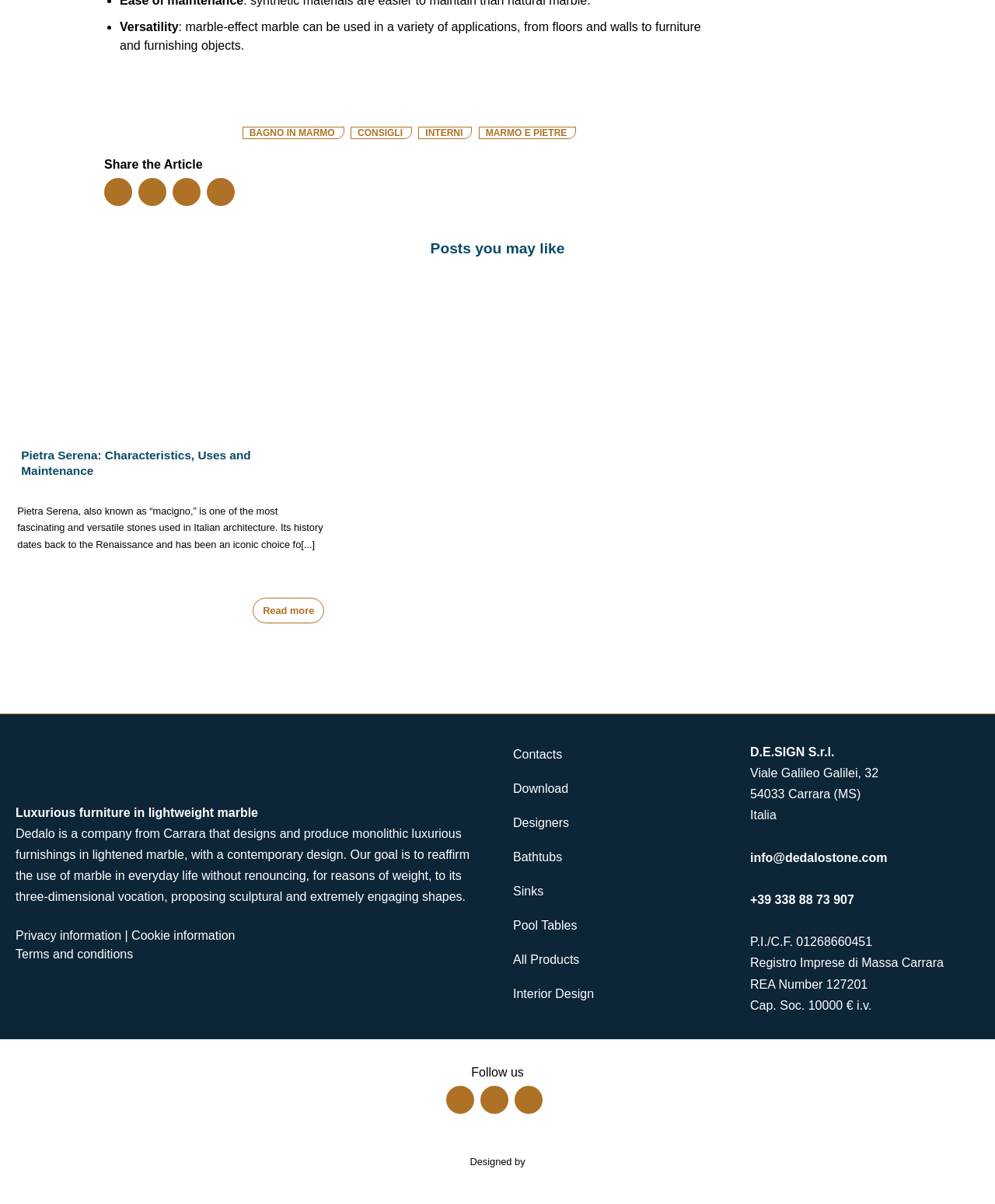Based on the image, provide a detailed and complete answer to the question: 
What is the company name?

The company name is Dedalo, which is mentioned in the text 'Dedalo is a company from Carrara that designs and produce monolithic luxurious furnishings in lightened marble, with a contemporary design.'